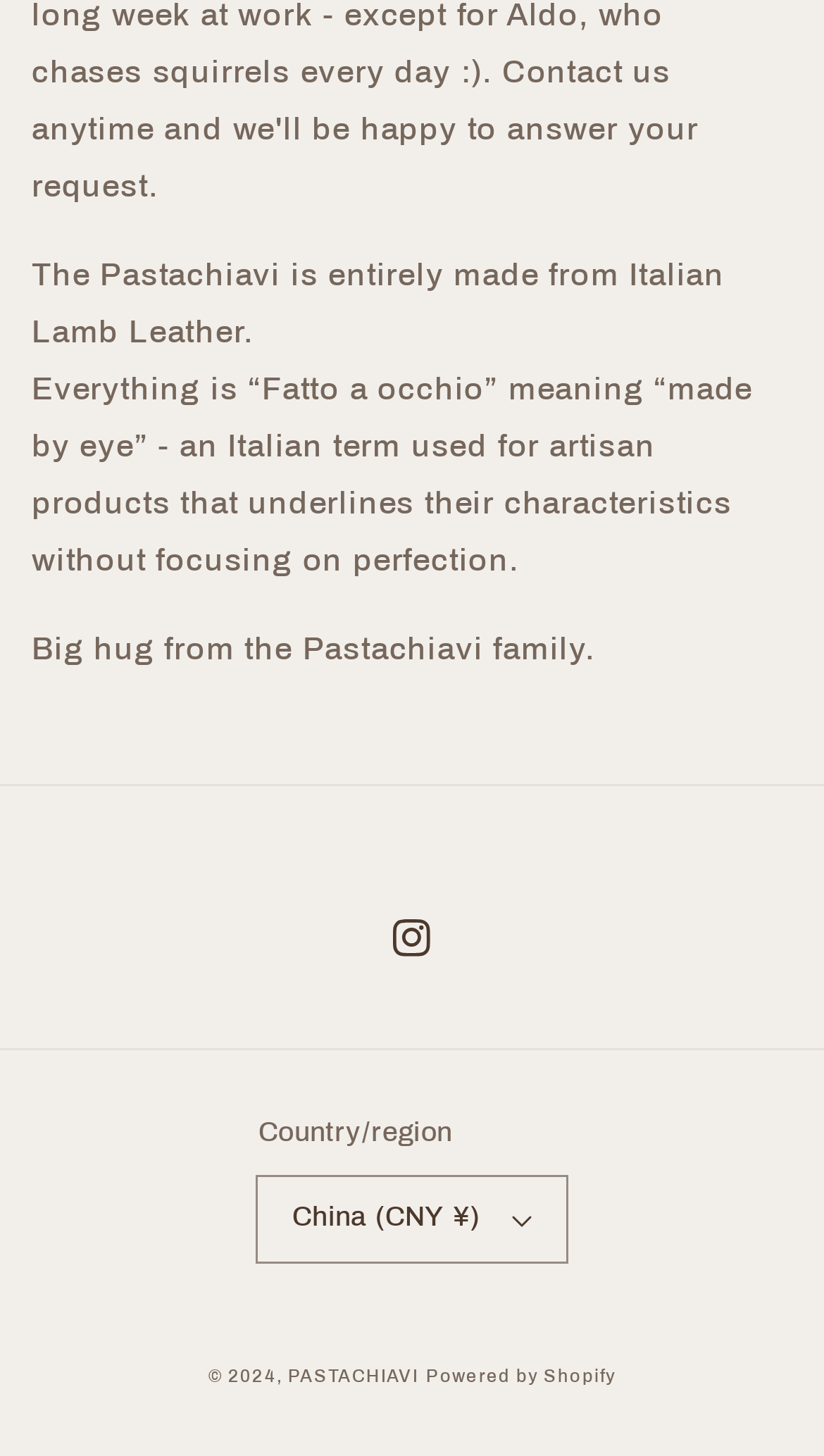Given the description PASTACHIAVI, predict the bounding box coordinates of the UI element. Ensure the coordinates are in the format (top-left x, top-left y, bottom-right x, bottom-right y) and all values are between 0 and 1.

[0.349, 0.939, 0.508, 0.952]